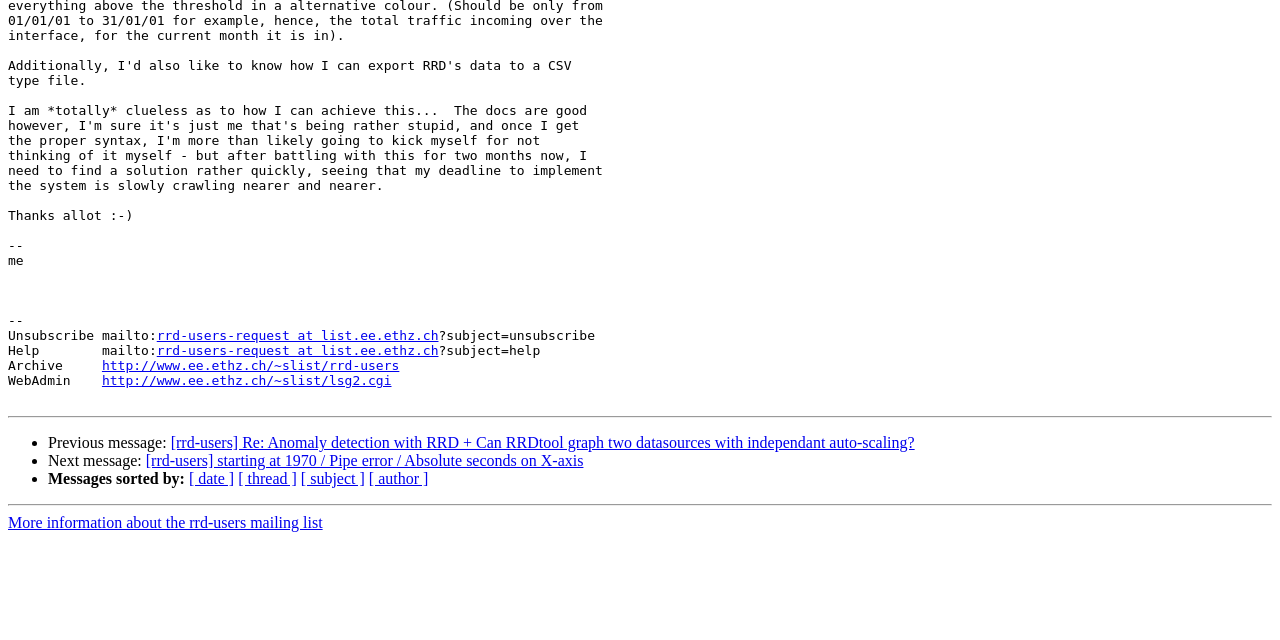Given the description of the UI element: "http://www.ee.ethz.ch/~slist/rrd-users", predict the bounding box coordinates in the form of [left, top, right, bottom], with each value being a float between 0 and 1.

[0.08, 0.56, 0.312, 0.583]